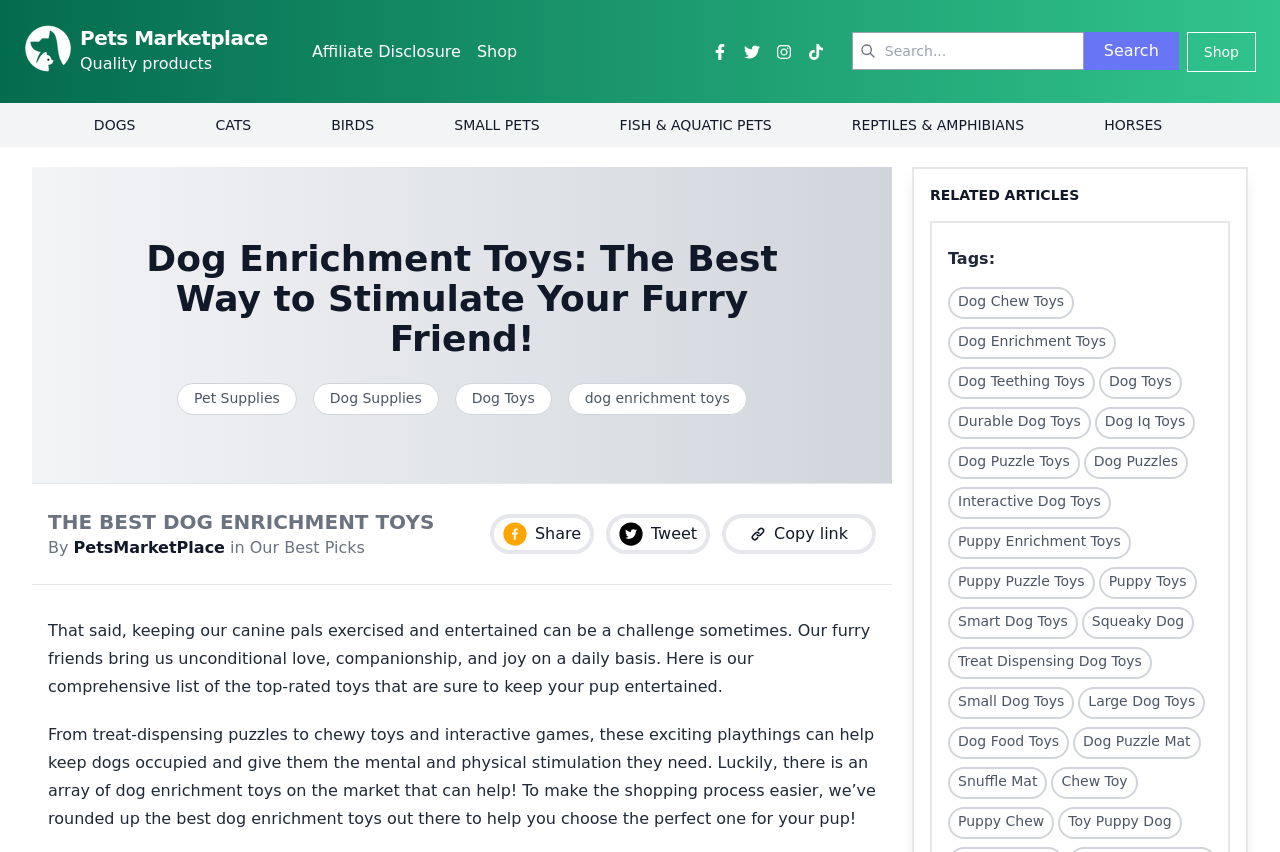Please identify the bounding box coordinates of the area I need to click to accomplish the following instruction: "Explore dog toys".

[0.355, 0.45, 0.431, 0.487]